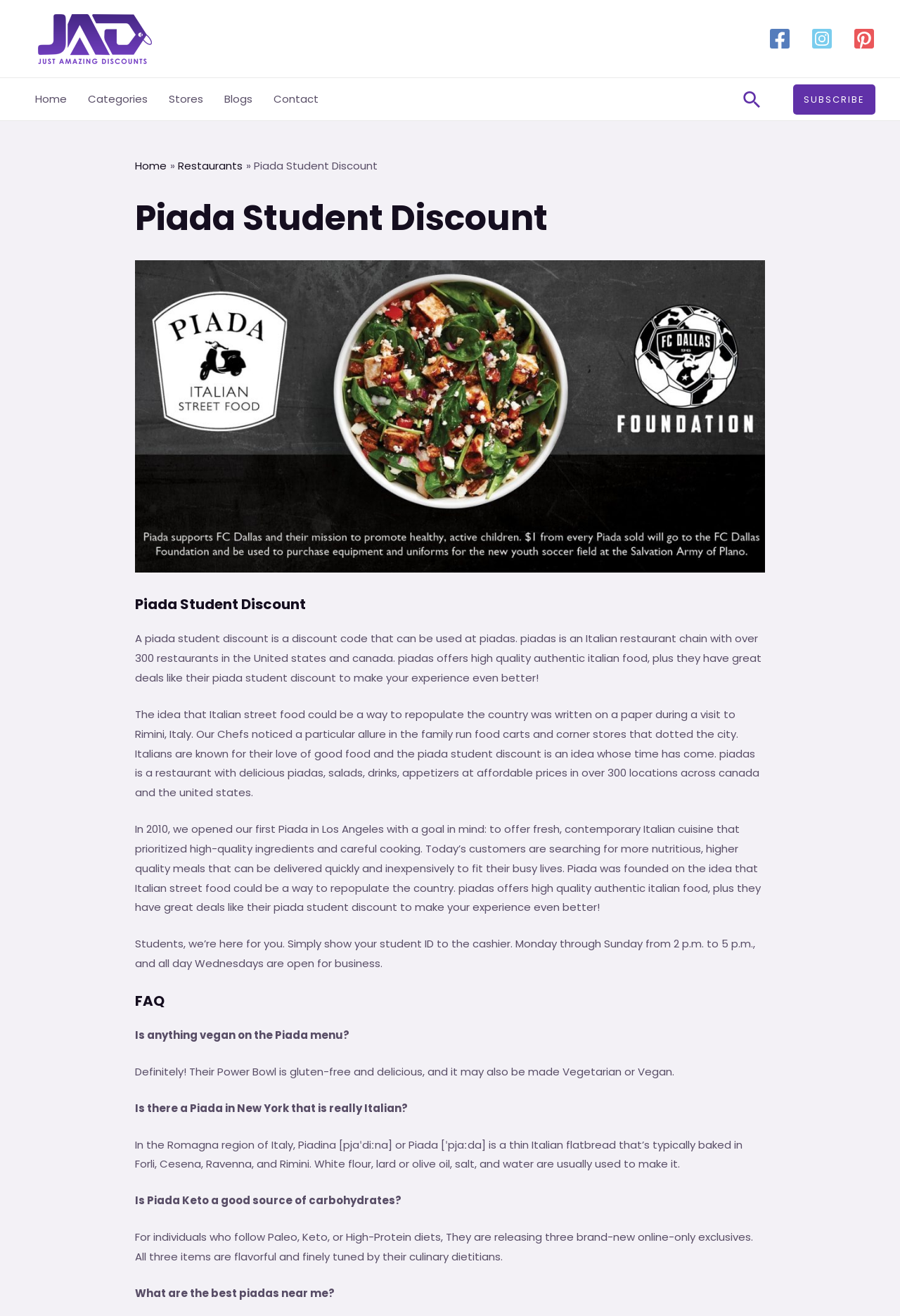Please determine the bounding box coordinates of the area that needs to be clicked to complete this task: 'Go to the Home page'. The coordinates must be four float numbers between 0 and 1, formatted as [left, top, right, bottom].

[0.027, 0.059, 0.086, 0.091]